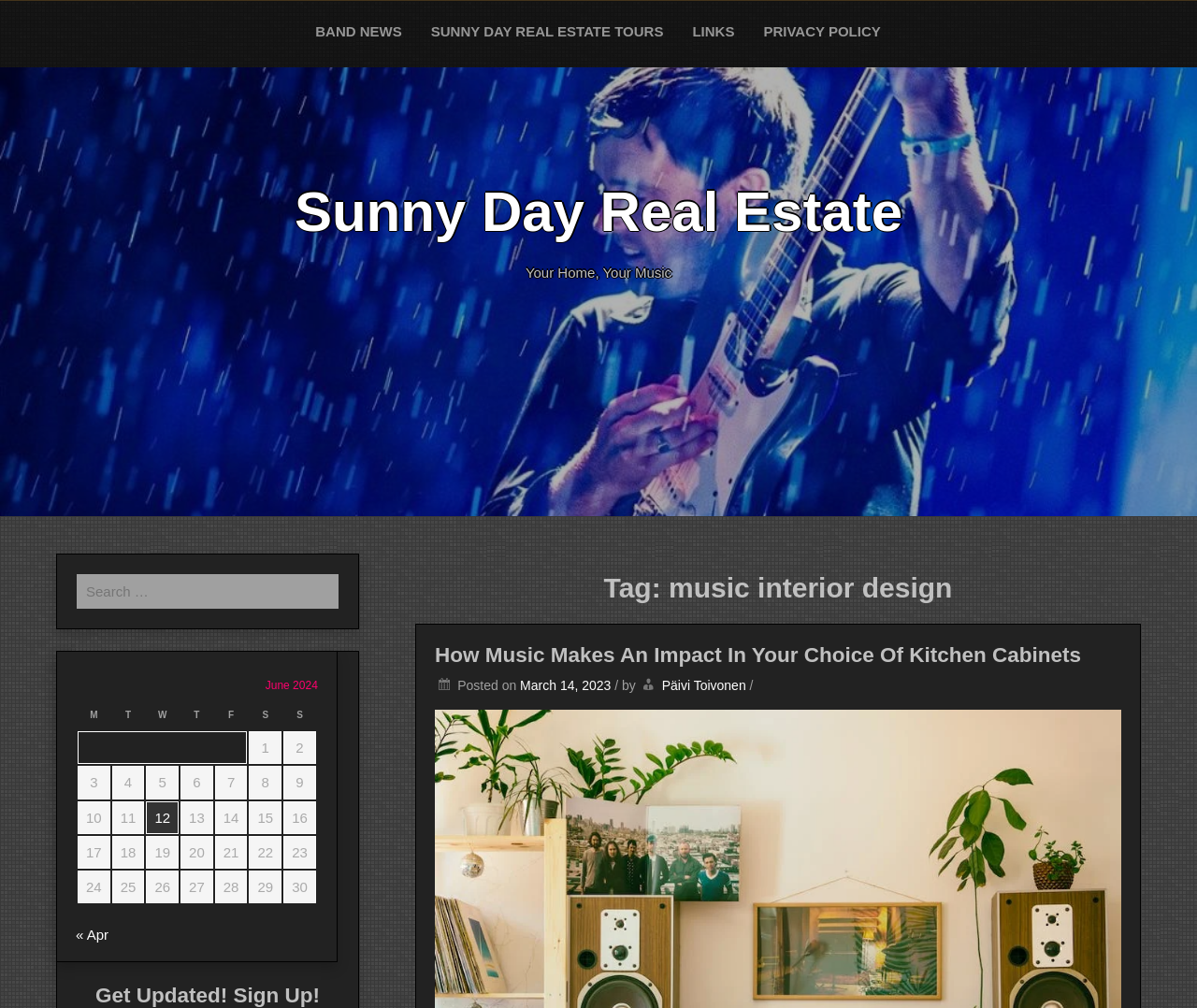Specify the bounding box coordinates of the element's area that should be clicked to execute the given instruction: "Search for something". The coordinates should be four float numbers between 0 and 1, i.e., [left, top, right, bottom].

[0.063, 0.569, 0.284, 0.605]